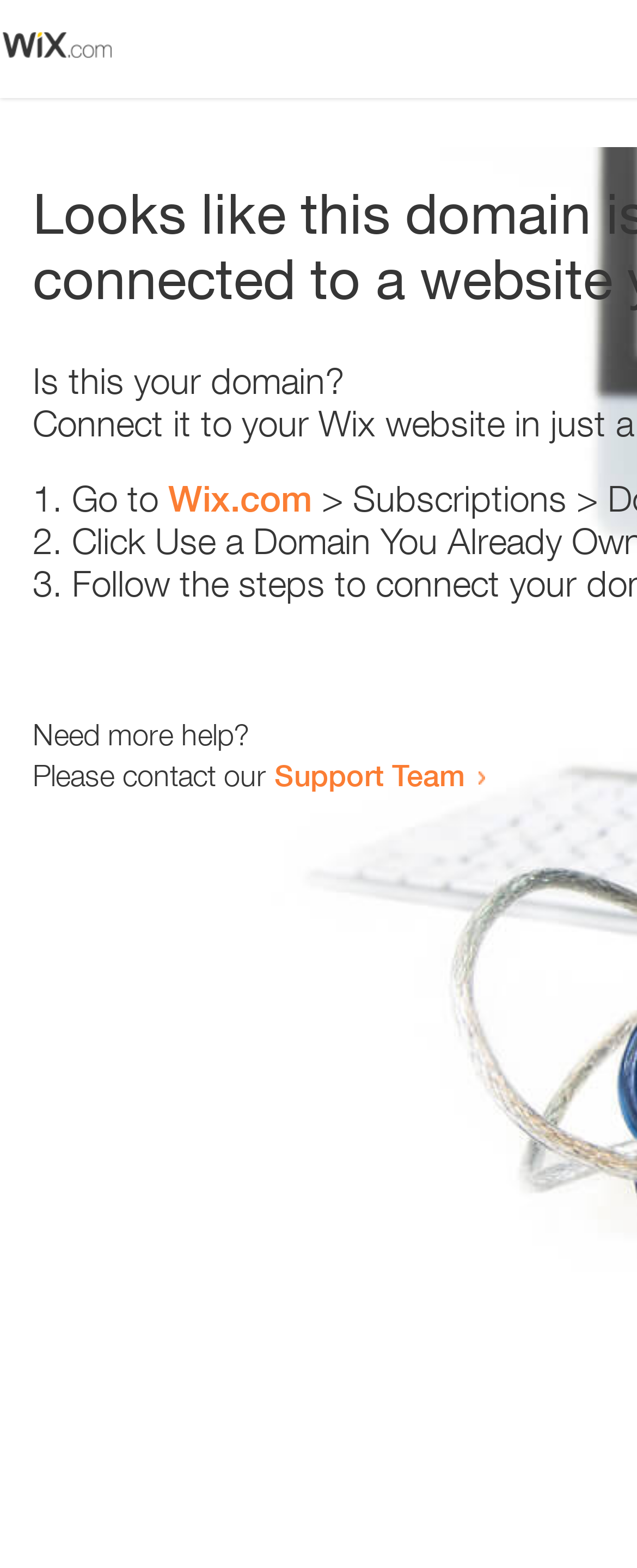Predict the bounding box coordinates of the UI element that matches this description: "Support Team". The coordinates should be in the format [left, top, right, bottom] with each value between 0 and 1.

[0.431, 0.483, 0.731, 0.506]